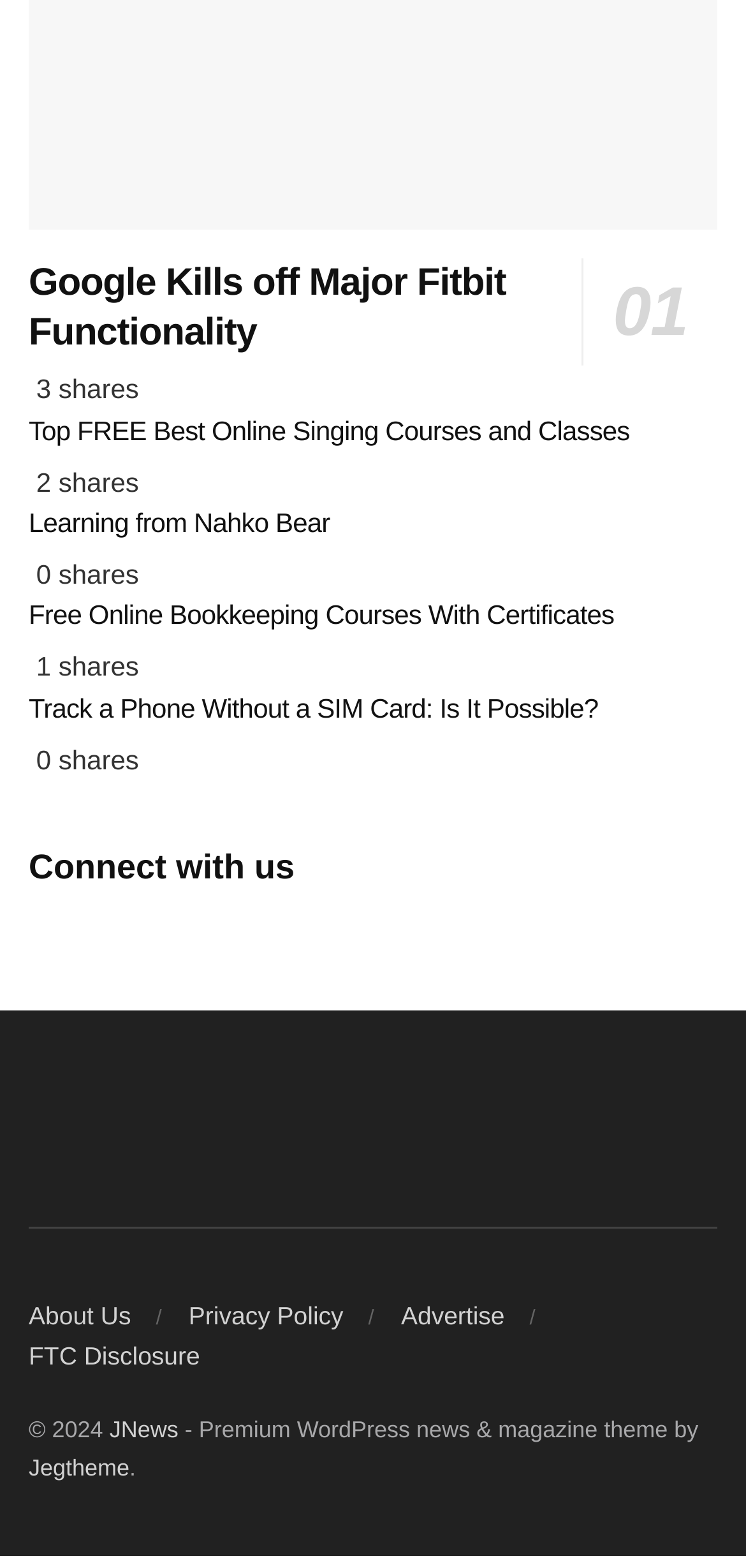From the given element description: "October 30, 2017", find the bounding box for the UI element. Provide the coordinates as four float numbers between 0 and 1, in the order [left, top, right, bottom].

None